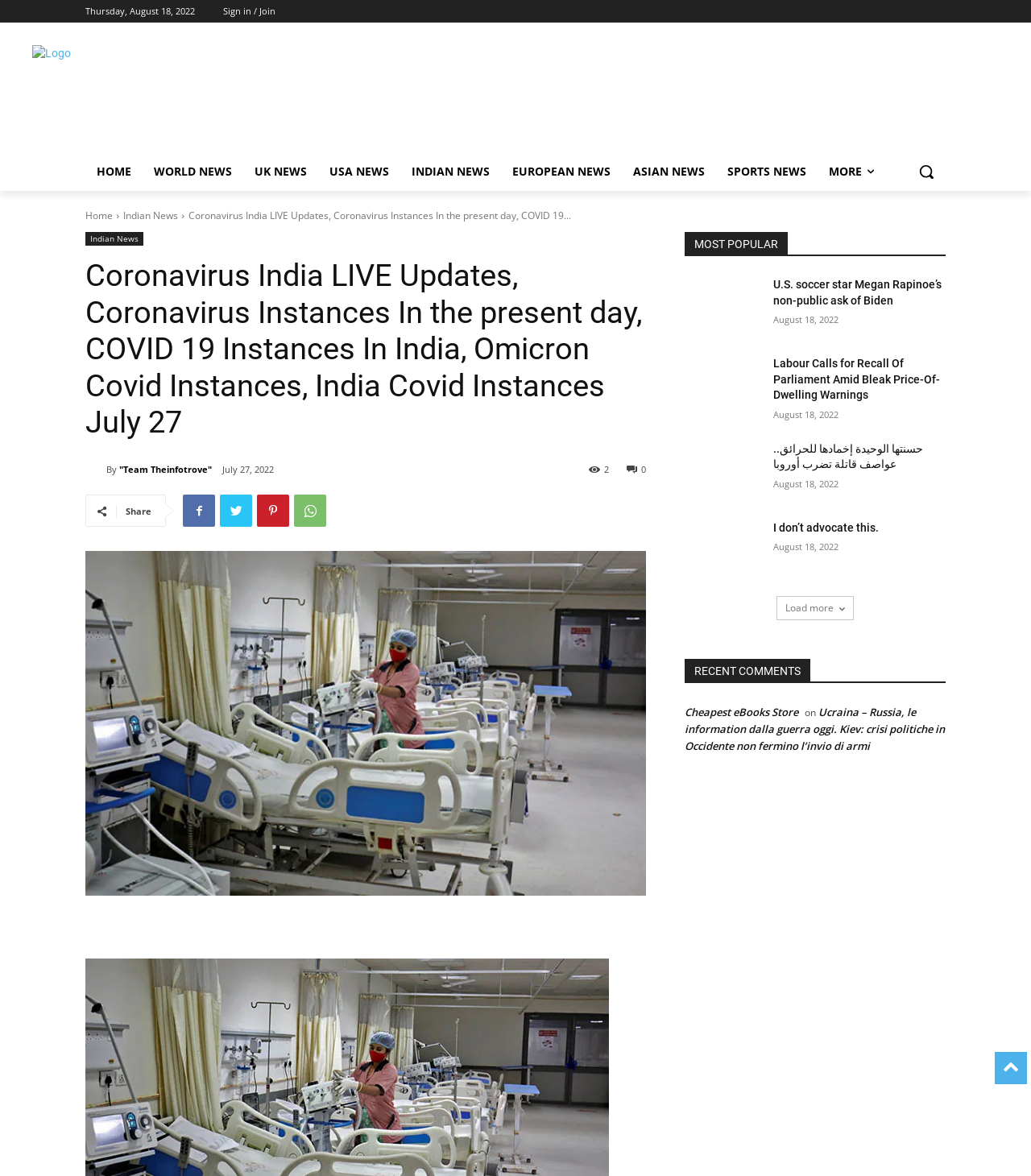Describe all the key features of the webpage in detail.

This webpage appears to be a news website, with a focus on Indian news and COVID-19 updates. At the top of the page, there is a logo and a navigation menu with links to various sections, including Home, World News, UK News, USA News, Indian News, European News, Asian News, and Sports News. Below the navigation menu, there is a search bar and a button to sign in or join.

The main content of the page is divided into two sections. On the left side, there is a section dedicated to COVID-19 updates in India, with a heading that reads "Coronavirus India LIVE Updates, Coronavirus Cases Today, COVID 19 Cases In India, Omicron Covid Cases, India Covid Cases July 27". Below the heading, there is a paragraph of text that provides an update on the current situation, followed by a link to a team of authors and a timestamp indicating when the update was published.

On the right side of the page, there is a section featuring popular news articles, with a heading that reads "MOST POPULAR". This section contains a list of article links, each with a heading and a timestamp indicating when the article was published. The articles appear to be from various sources and cover a range of topics, including politics, sports, and international news.

At the bottom of the page, there is a section dedicated to recent comments, with a heading that reads "RECENT COMMENTS". This section contains a list of links to comments, each with a timestamp indicating when the comment was published.

Throughout the page, there are various social media links and icons, allowing users to share articles and content on different platforms.